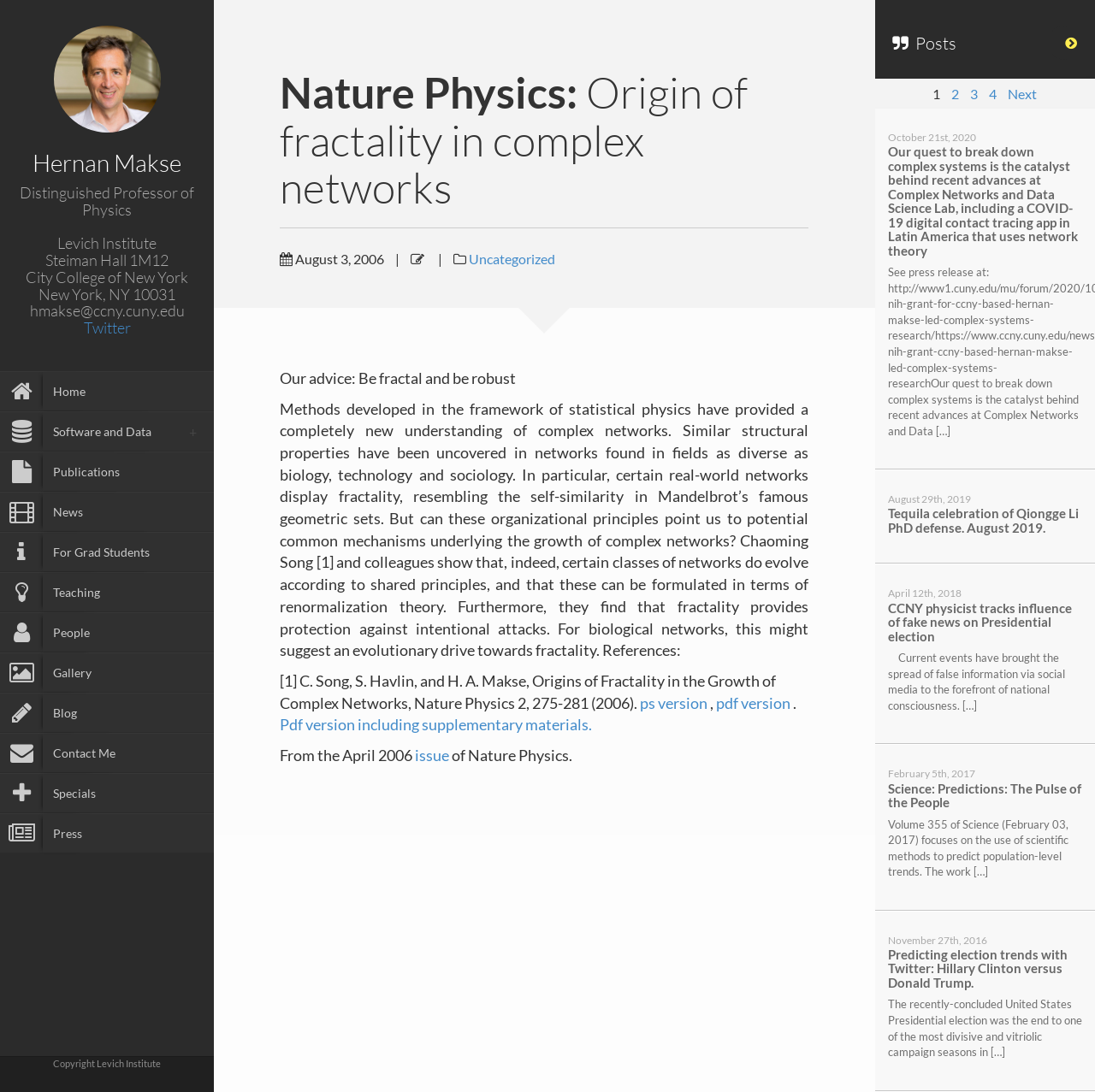Locate the bounding box coordinates of the clickable part needed for the task: "Go to the home page".

[0.012, 0.341, 0.195, 0.376]